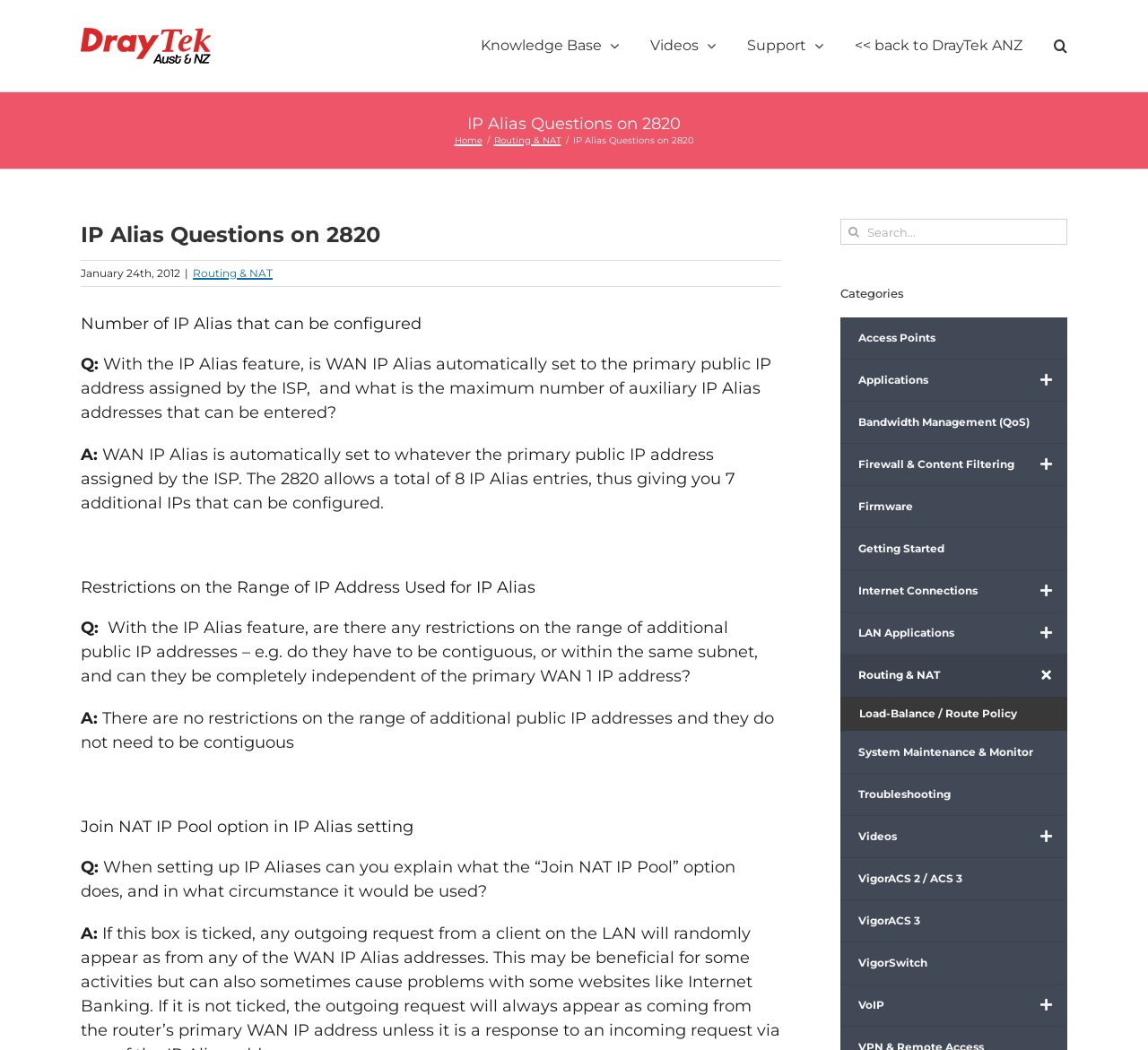Write a detailed summary of the webpage.

This webpage is a FAQ page from DrayTek, a company that provides networking solutions. At the top left corner, there is a DrayTek FAQ logo, which is an image. Next to the logo, there is a main menu navigation bar with links to "Knowledge Base", "Videos", "Support", and "Back to DrayTek ANZ". On the right side of the navigation bar, there is a search button.

Below the navigation bar, there is a page title bar with a heading that reads "IP Alias Questions on 2820". Below the page title bar, there are several sections of questions and answers related to IP Alias features. Each section has a heading, a question, and an answer. The questions and answers are presented in a clear and concise manner, with the question on top and the answer below.

On the right side of the page, there is a categories section with links to various topics, including "Access Points", "Applications", "Bandwidth Management (QoS)", and many others. There are a total of 20 categories listed.

The overall layout of the page is clean and easy to navigate, with clear headings and concise text. The use of headings and sections makes it easy to scan and find specific information.